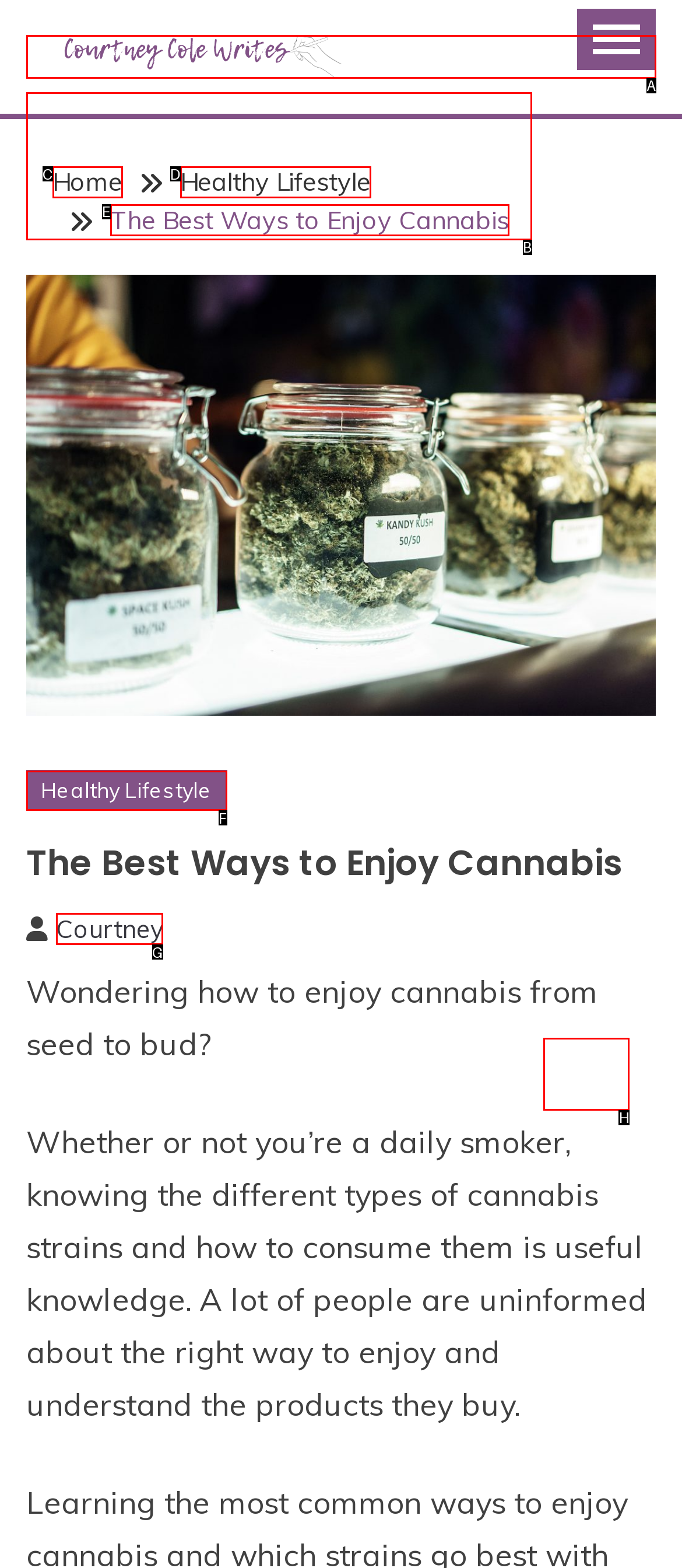Identify which HTML element to click to fulfill the following task: go back. Provide your response using the letter of the correct choice.

H